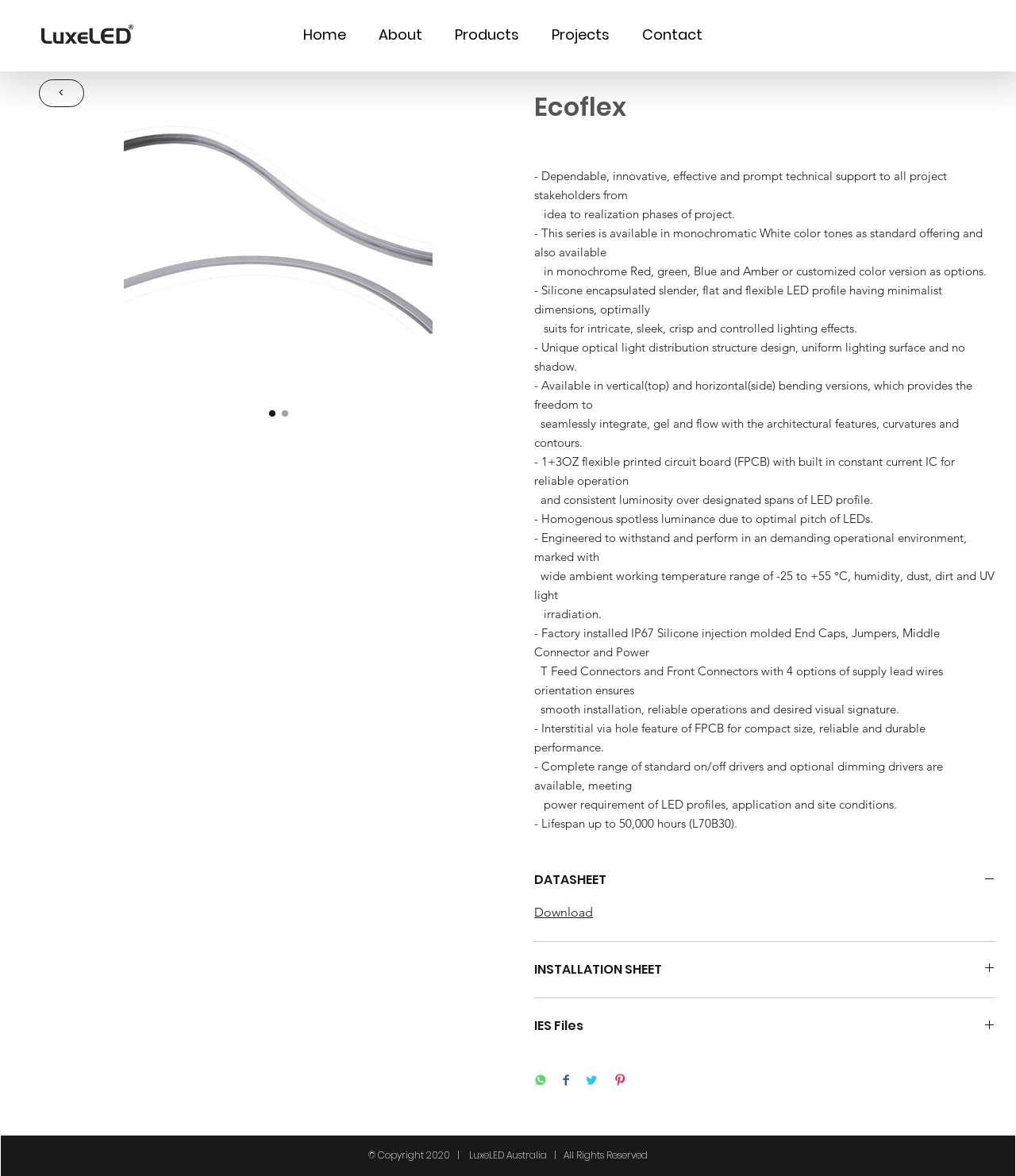Please determine the bounding box coordinates of the section I need to click to accomplish this instruction: "Check the terms and conditions".

None